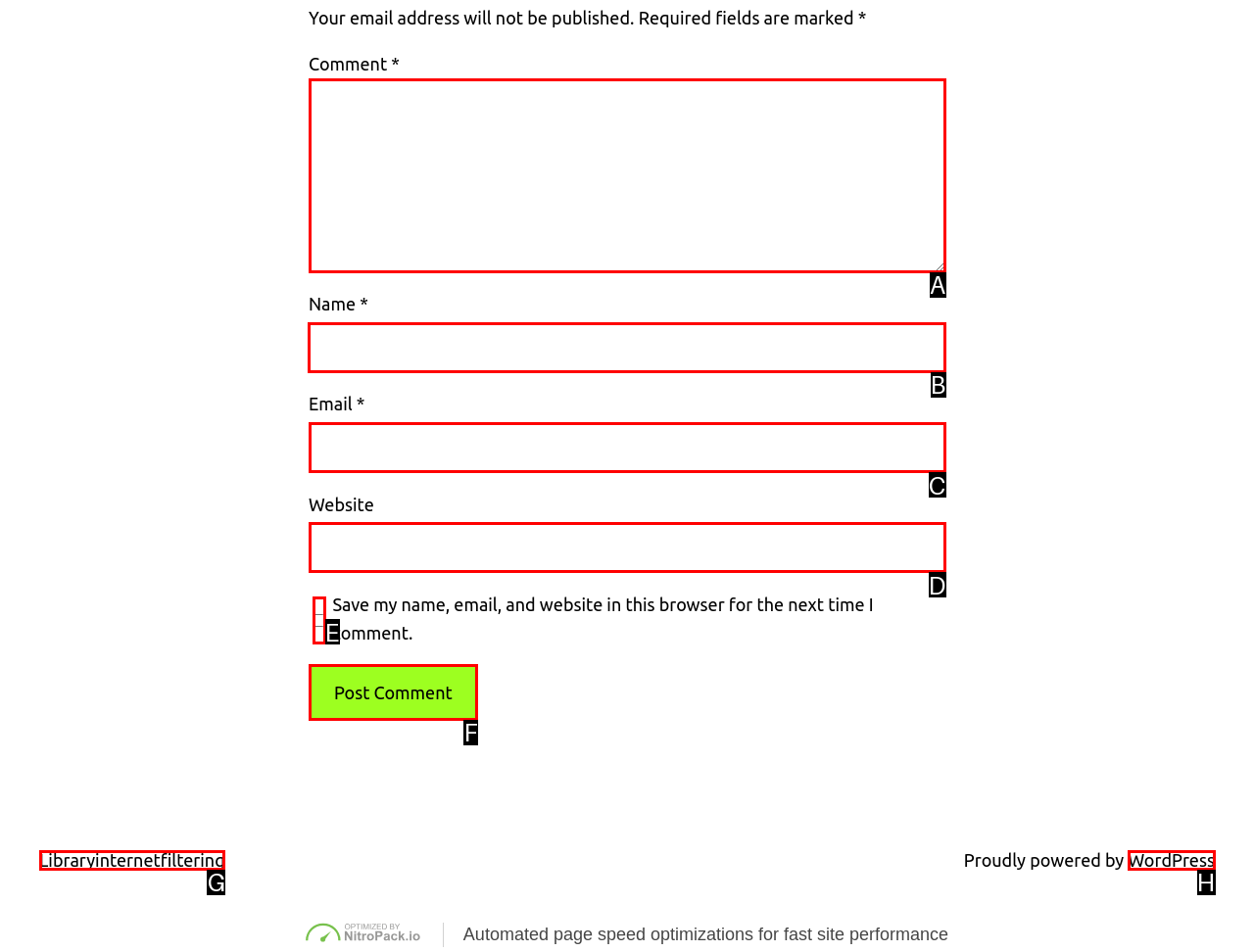Select the appropriate HTML element that needs to be clicked to execute the following task: Type your name. Respond with the letter of the option.

B